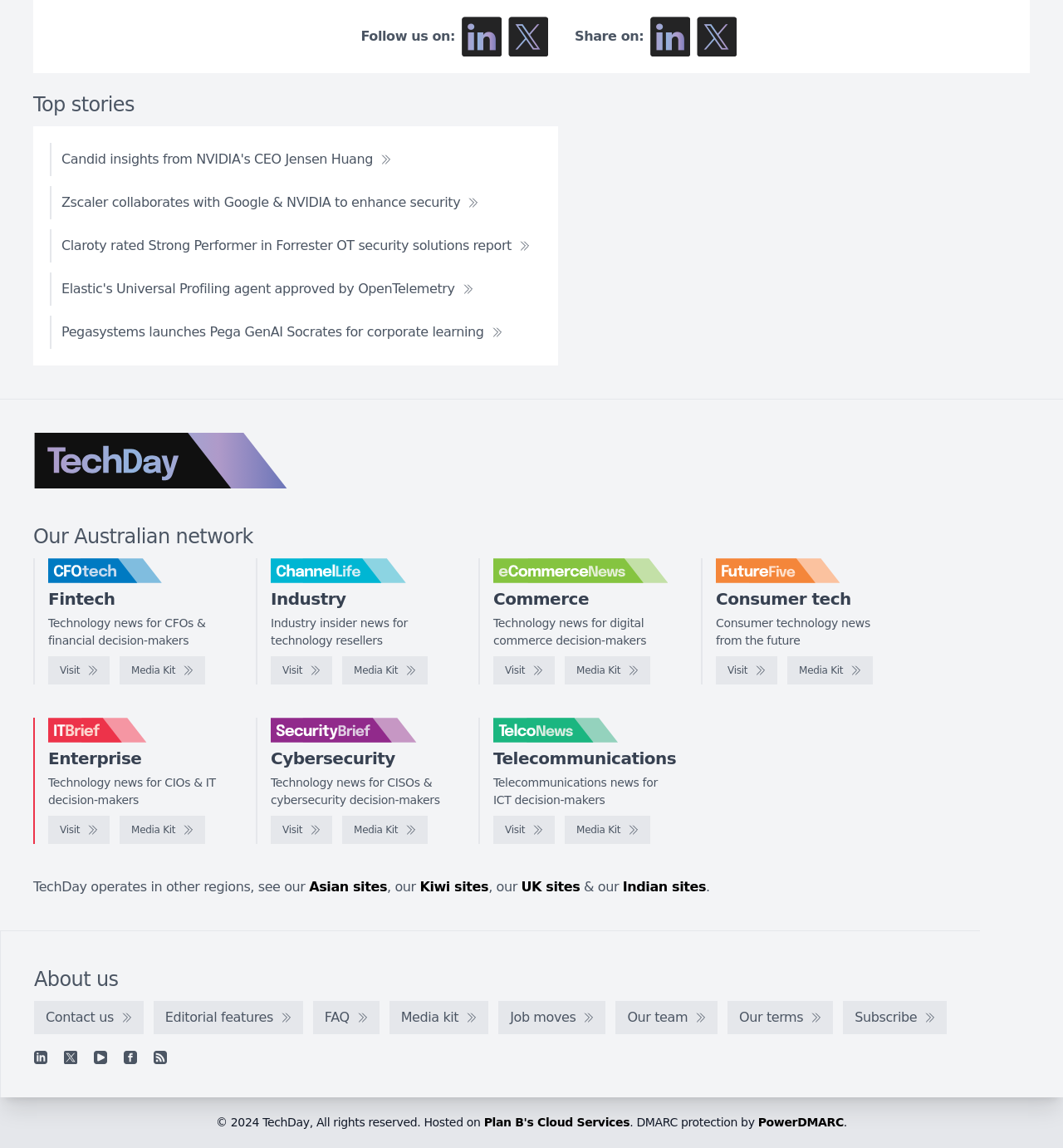Please find the bounding box coordinates of the clickable region needed to complete the following instruction: "View Media Kit of CFOtech". The bounding box coordinates must consist of four float numbers between 0 and 1, i.e., [left, top, right, bottom].

[0.113, 0.572, 0.193, 0.596]